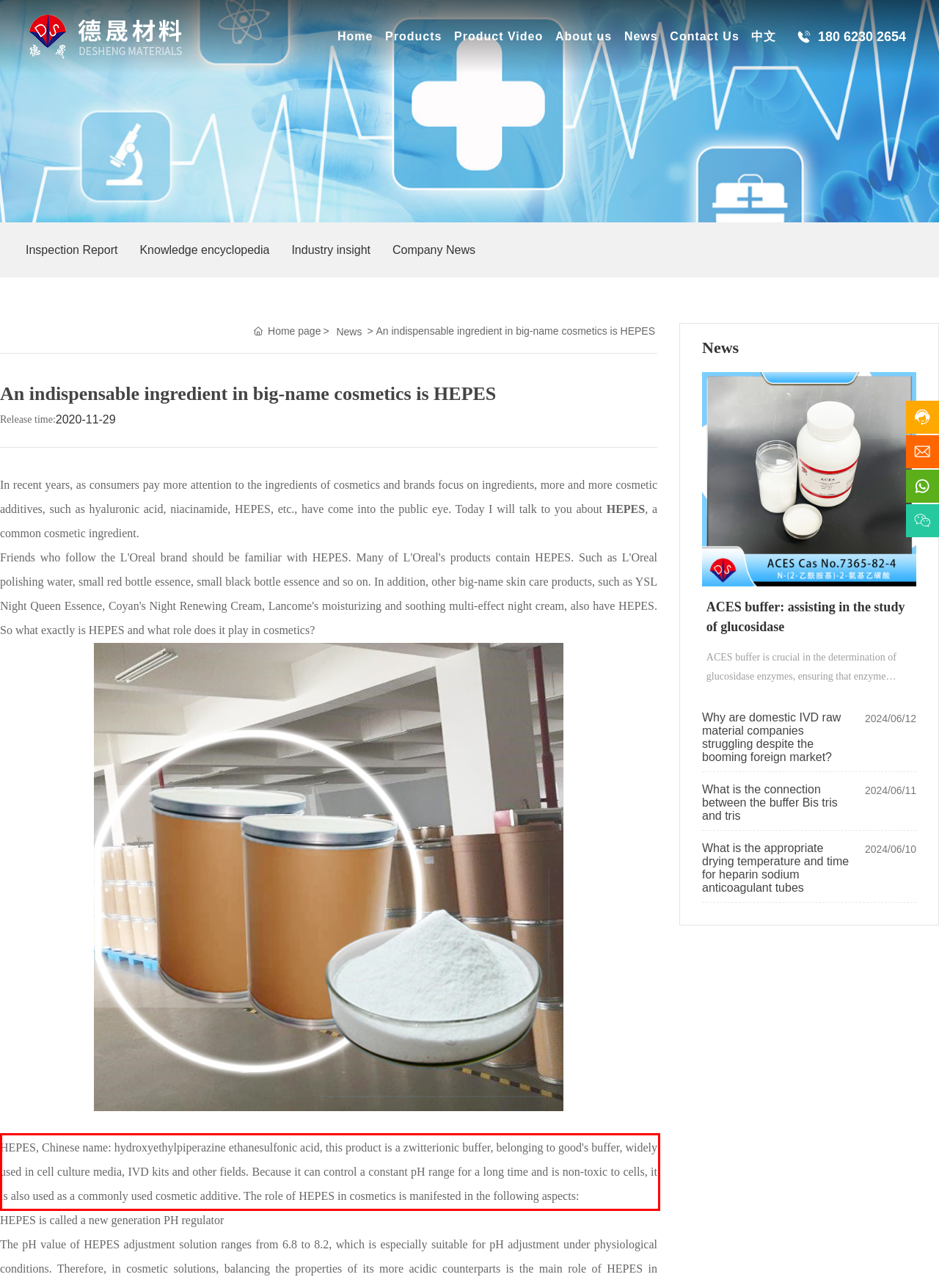Using the provided webpage screenshot, identify and read the text within the red rectangle bounding box.

HEPES, Chinese name: hydroxyethylpiperazine ethanesulfonic acid, this product is a zwitterionic buffer, belonging to good's buffer, widely used in cell culture media, IVD kits and other fields. Because it can control a constant pH range for a long time and is non-toxic to cells, it is also used as a commonly used cosmetic additive. The role of HEPES in cosmetics is manifested in the following aspects: